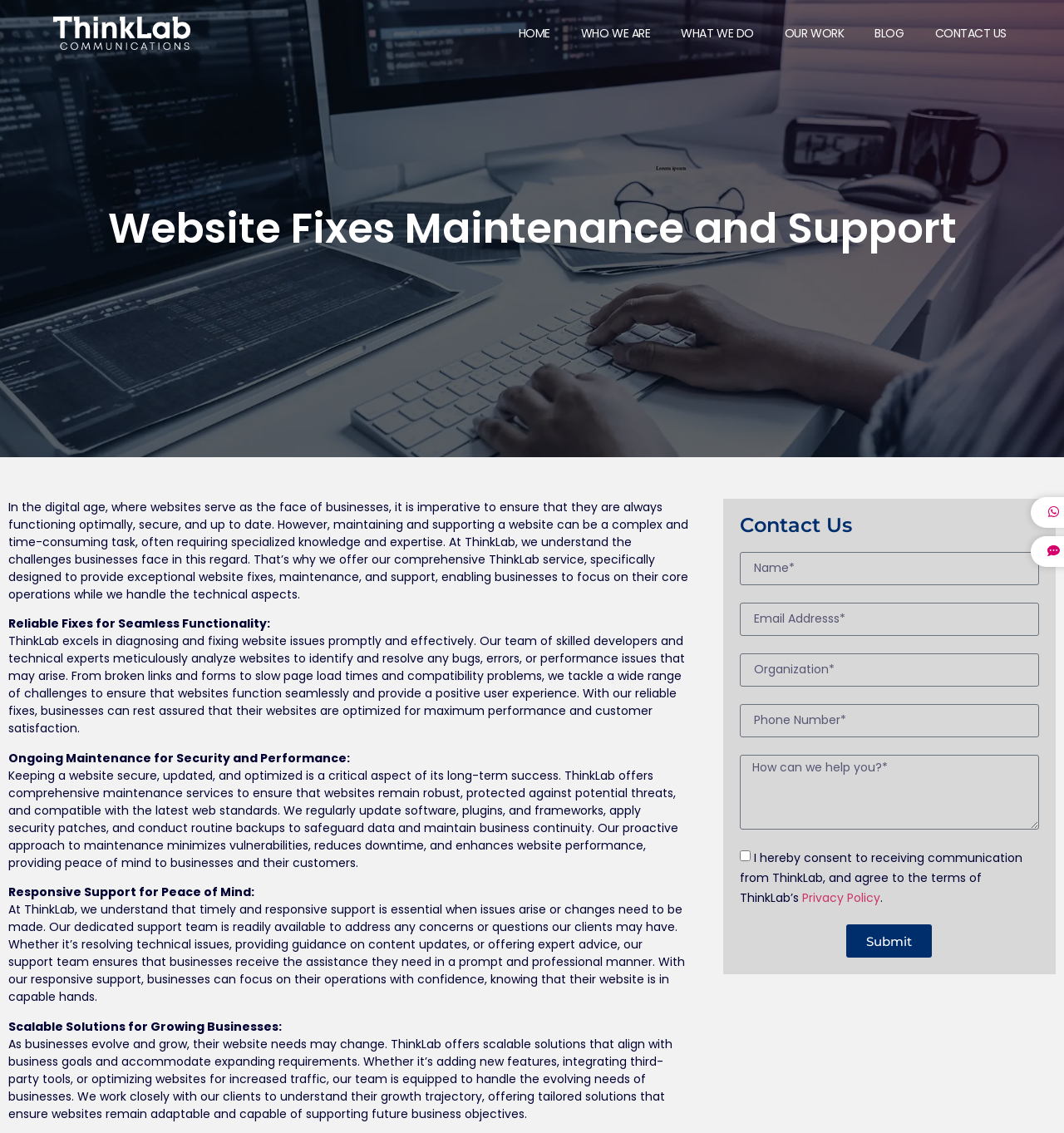Please give a short response to the question using one word or a phrase:
What is required to submit the contact form?

Name, Email Address, and Organization